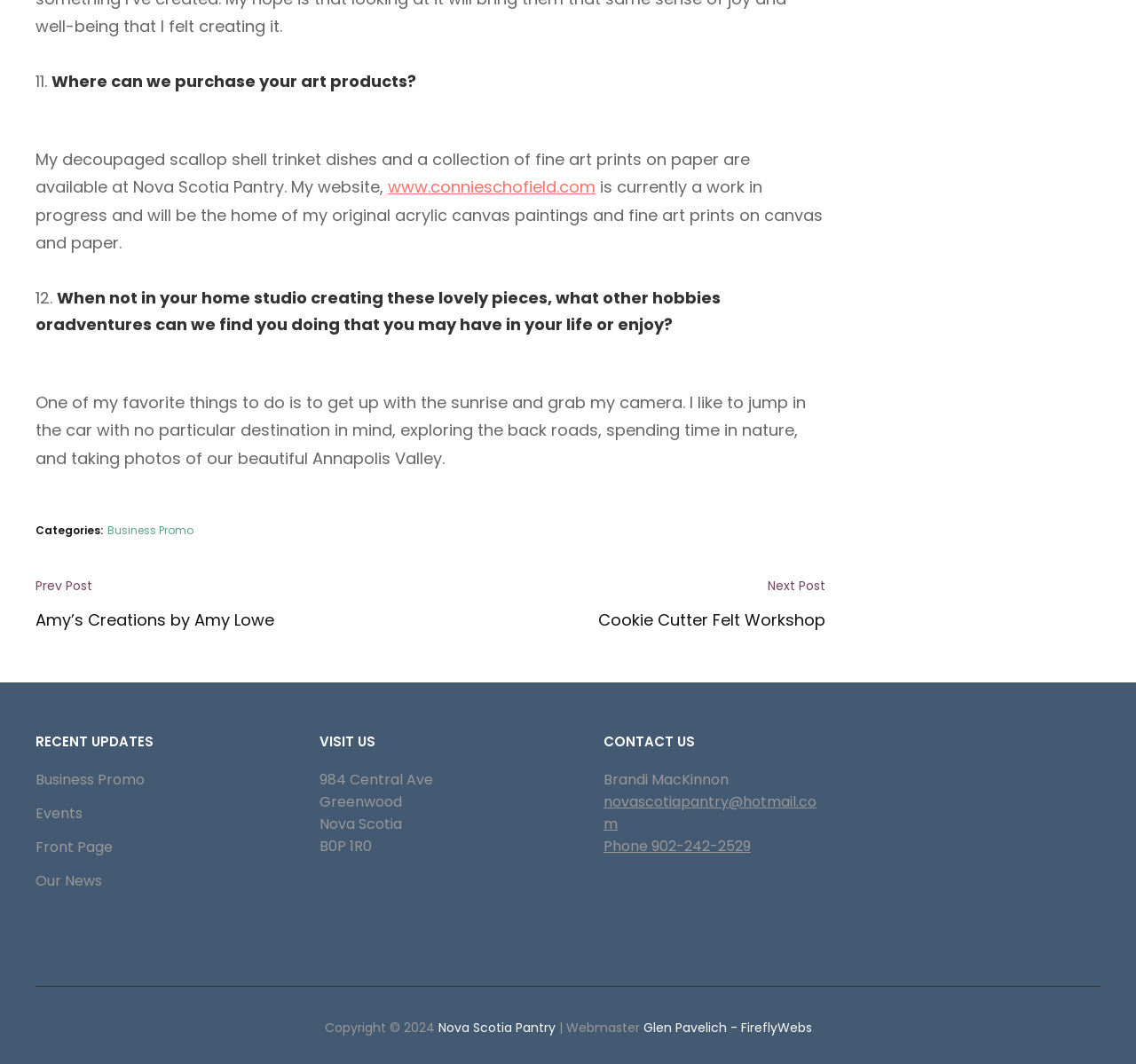Please give a succinct answer to the question in one word or phrase:
What is the artist's favorite hobby?

Taking photos